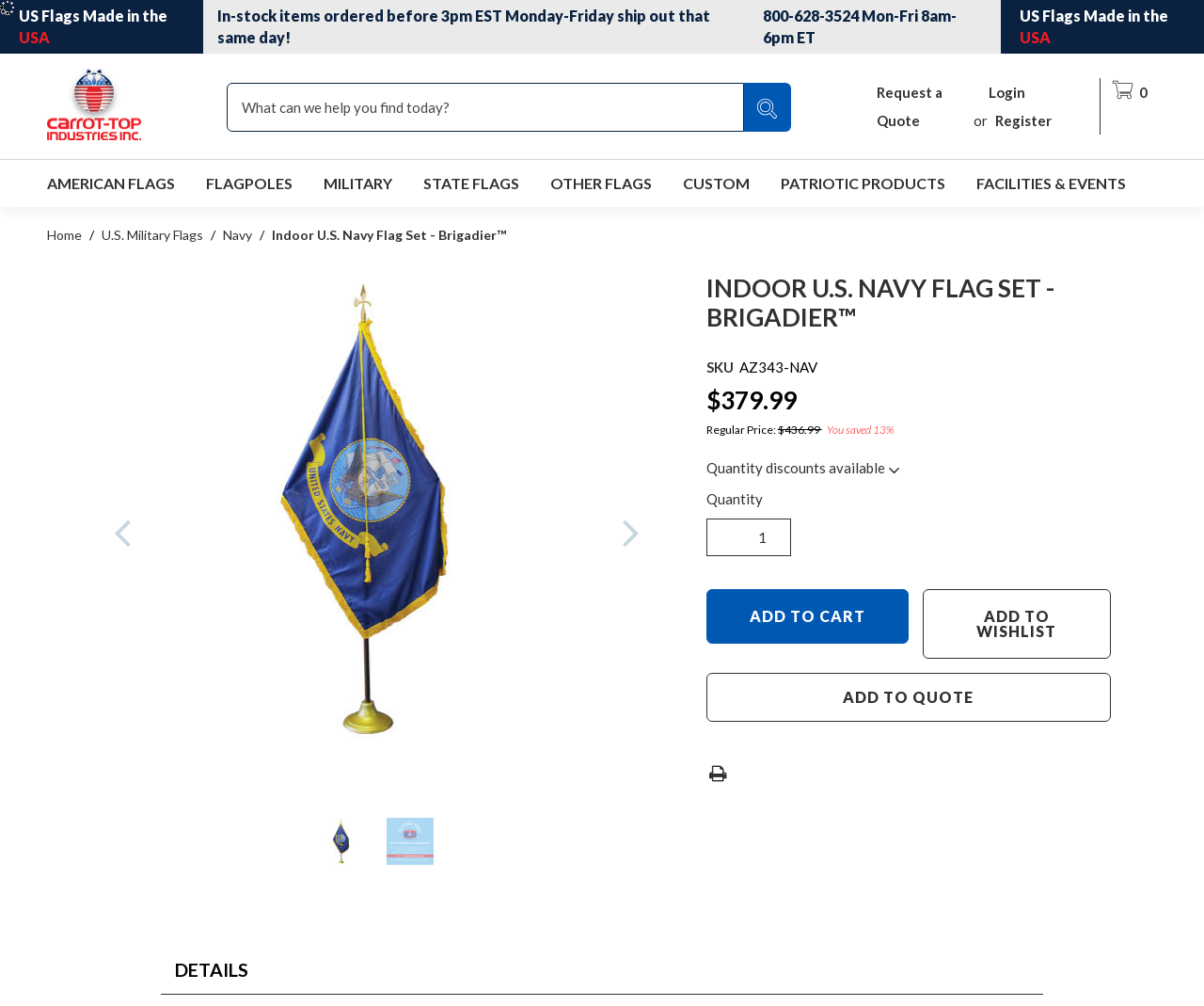Please give the bounding box coordinates of the area that should be clicked to fulfill the following instruction: "View U.S. Military Flags". The coordinates should be in the format of four float numbers from 0 to 1, i.e., [left, top, right, bottom].

[0.082, 0.226, 0.171, 0.242]